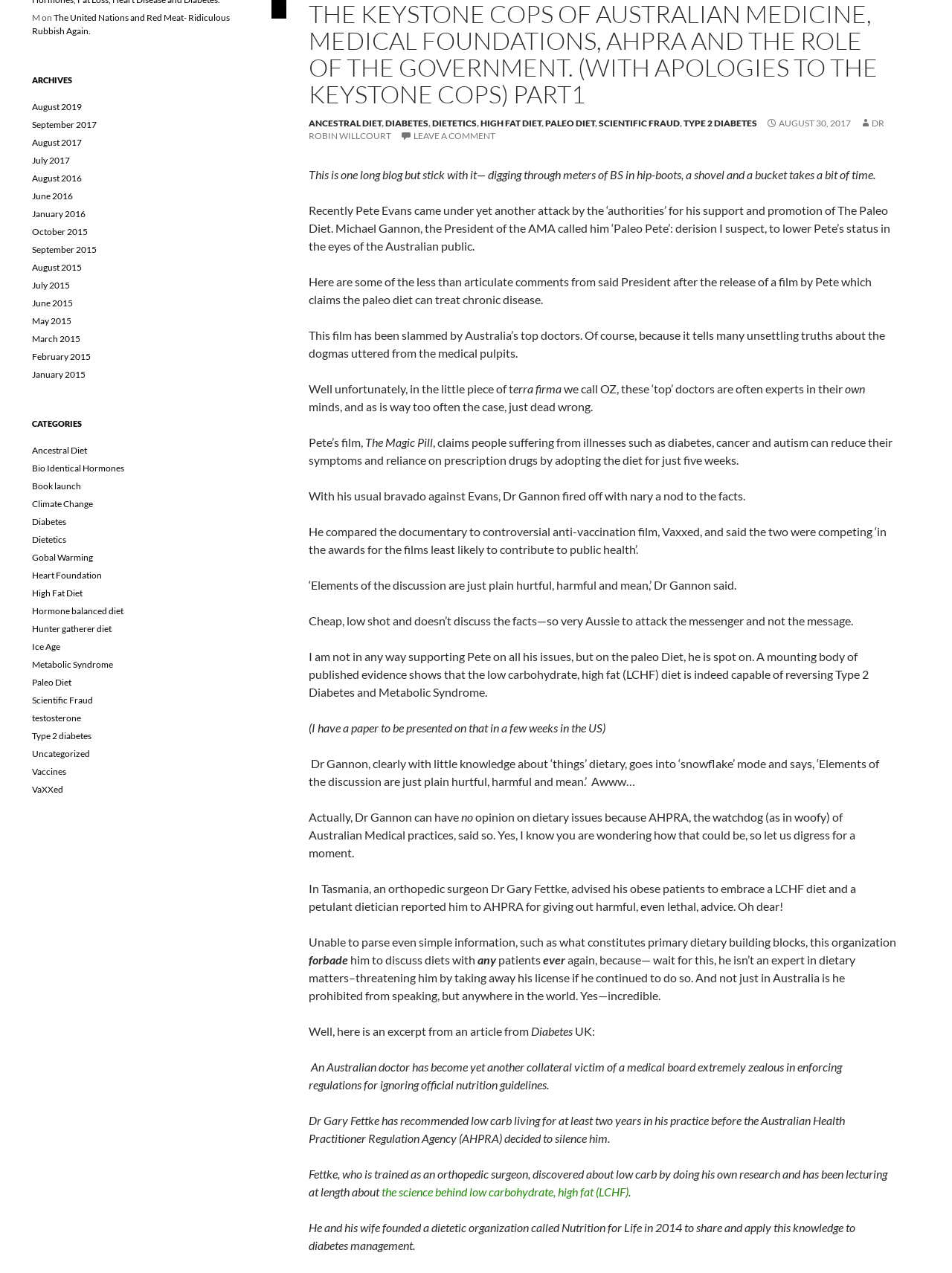Find the bounding box coordinates for the UI element whose description is: "August 2015". The coordinates should be four float numbers between 0 and 1, in the format [left, top, right, bottom].

[0.033, 0.206, 0.086, 0.214]